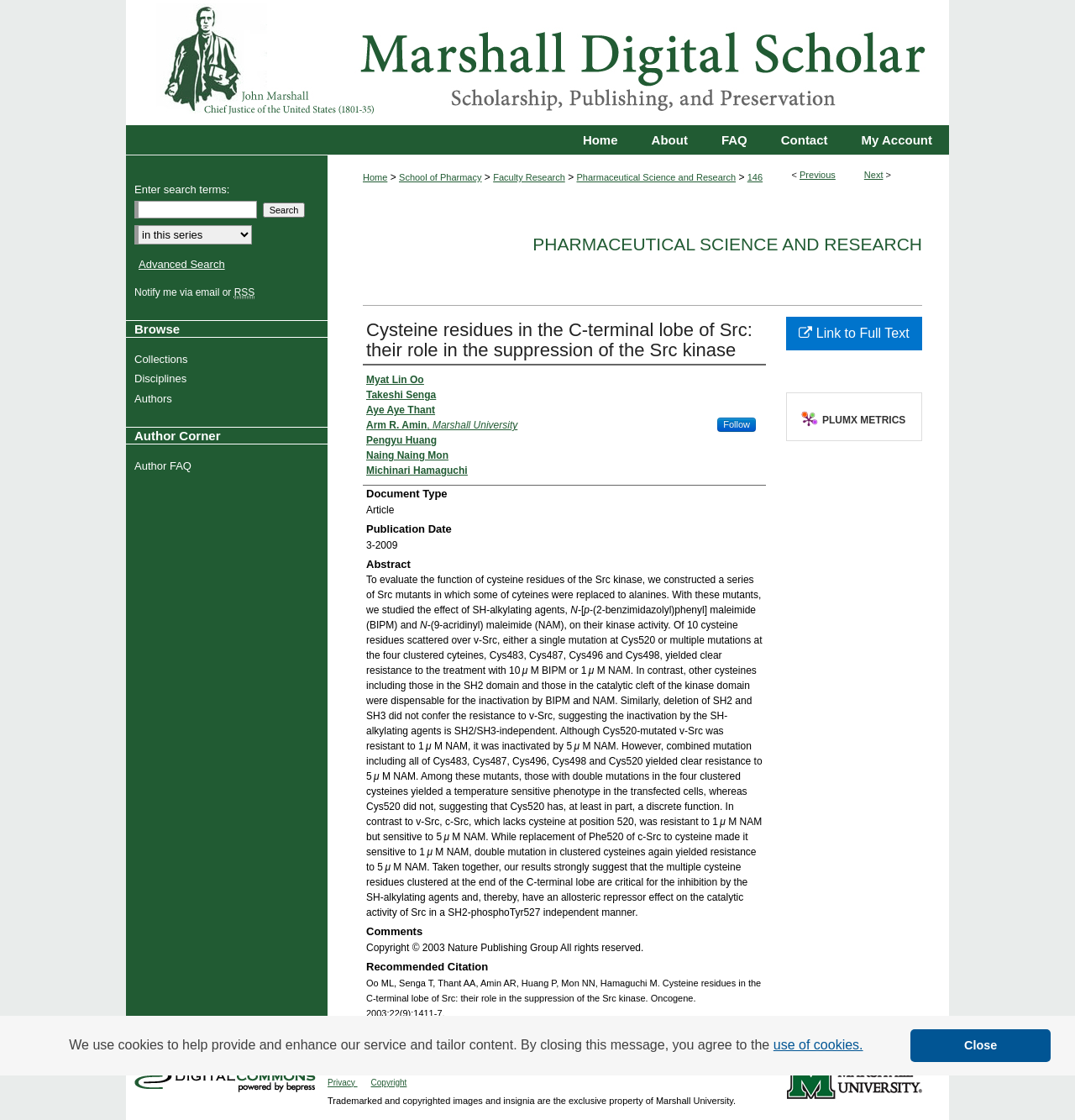Give a succinct answer to this question in a single word or phrase: 
Who are the authors of the article?

Myat Lin Oo, Takeshi Senga, et al.